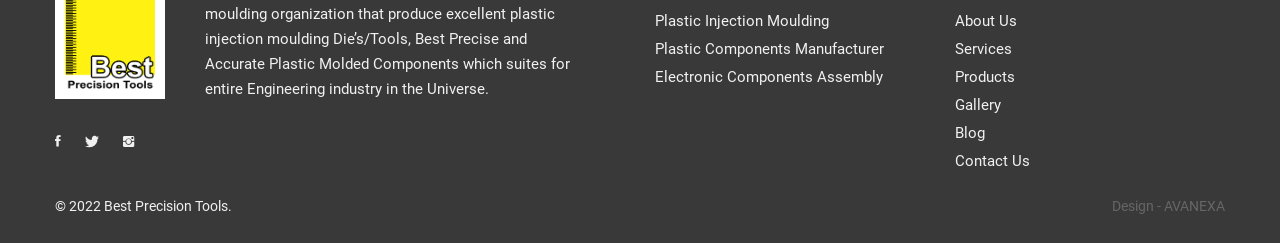Who designed the website?
Could you please answer the question thoroughly and with as much detail as possible?

I found the designer of the website in the footer section, which is indicated by the link element 'AVANEXA' with the preceding text 'Design -'.